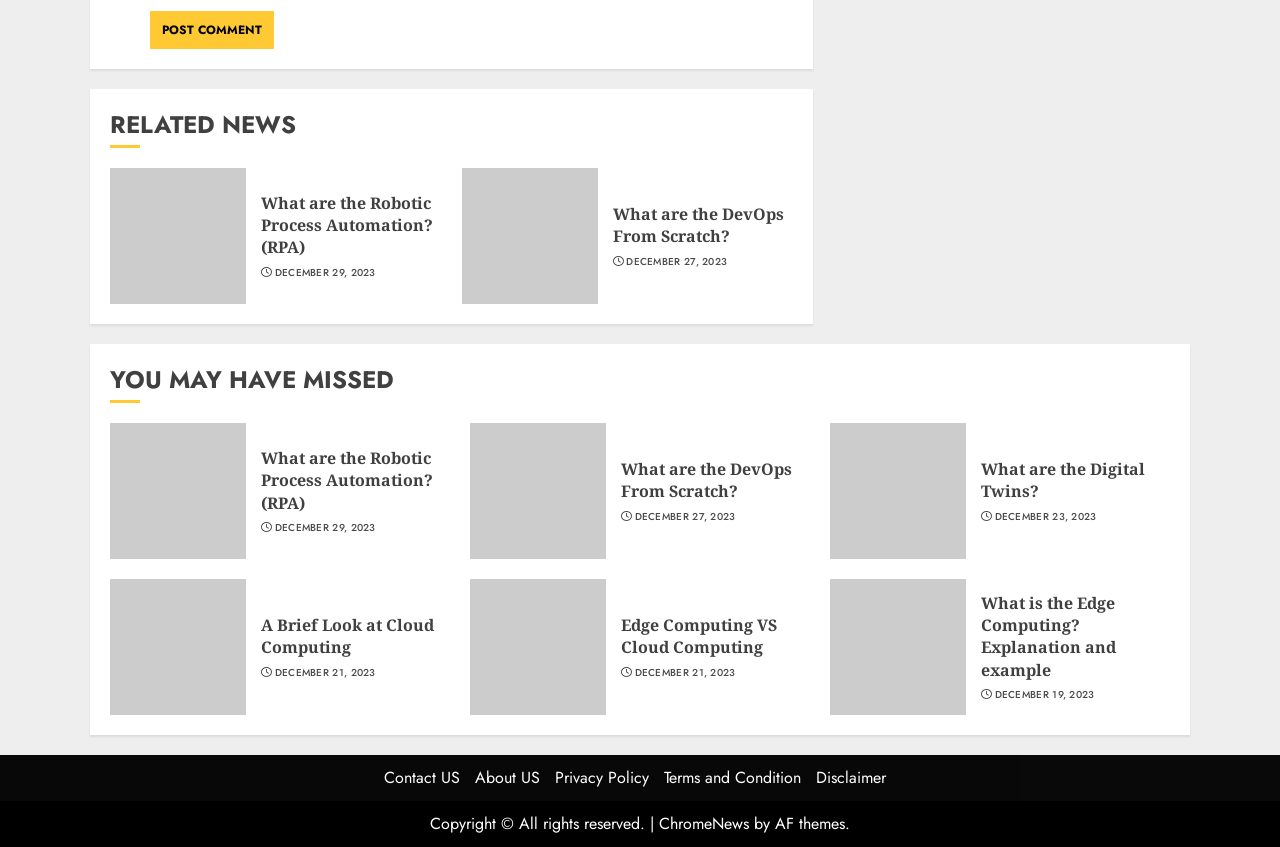Please locate the bounding box coordinates for the element that should be clicked to achieve the following instruction: "Read about Robotic Process Automation". Ensure the coordinates are given as four float numbers between 0 and 1, i.e., [left, top, right, bottom].

[0.204, 0.226, 0.345, 0.305]